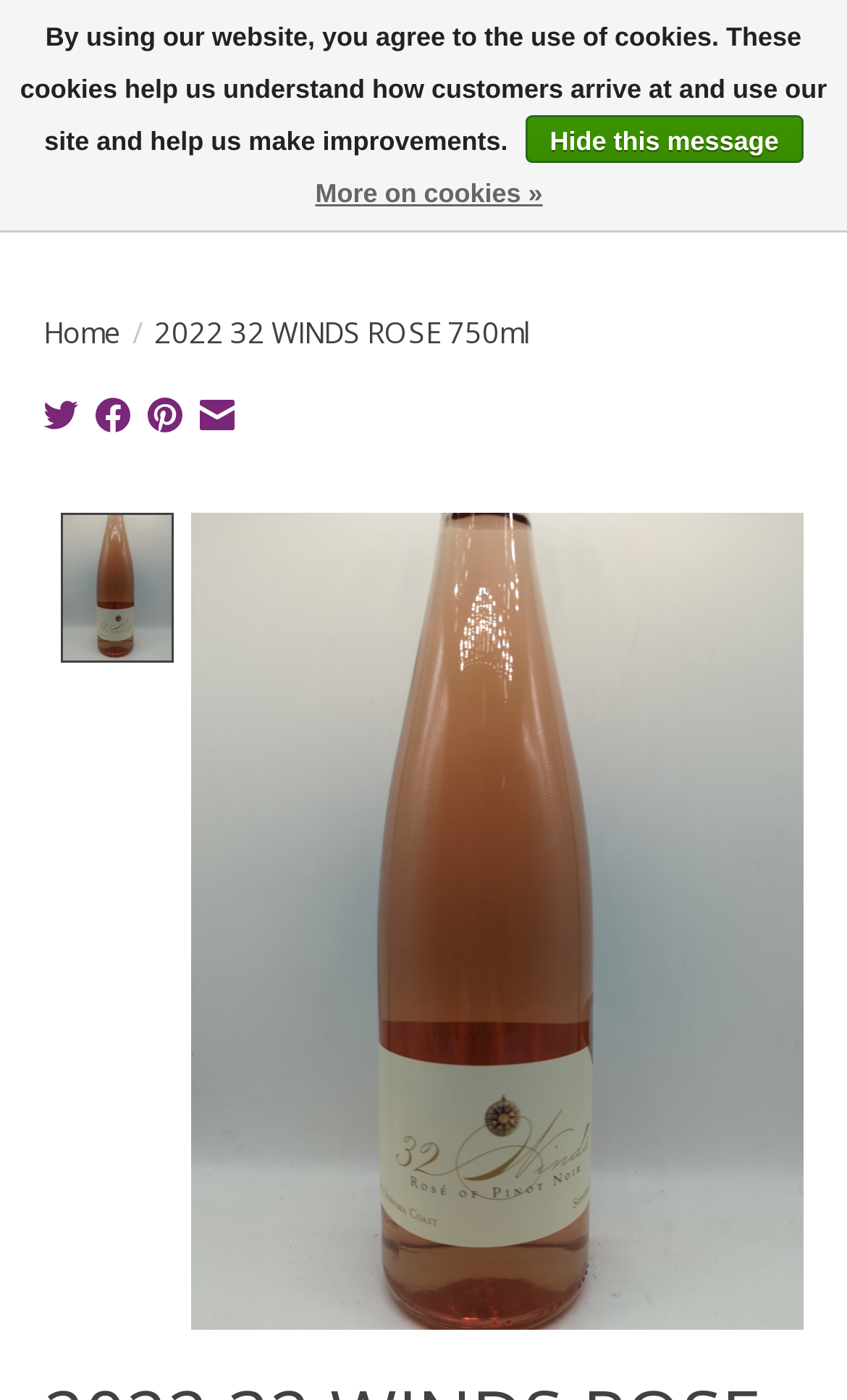Could you highlight the region that needs to be clicked to execute the instruction: "Toggle the cart"?

[0.744, 0.112, 0.846, 0.152]